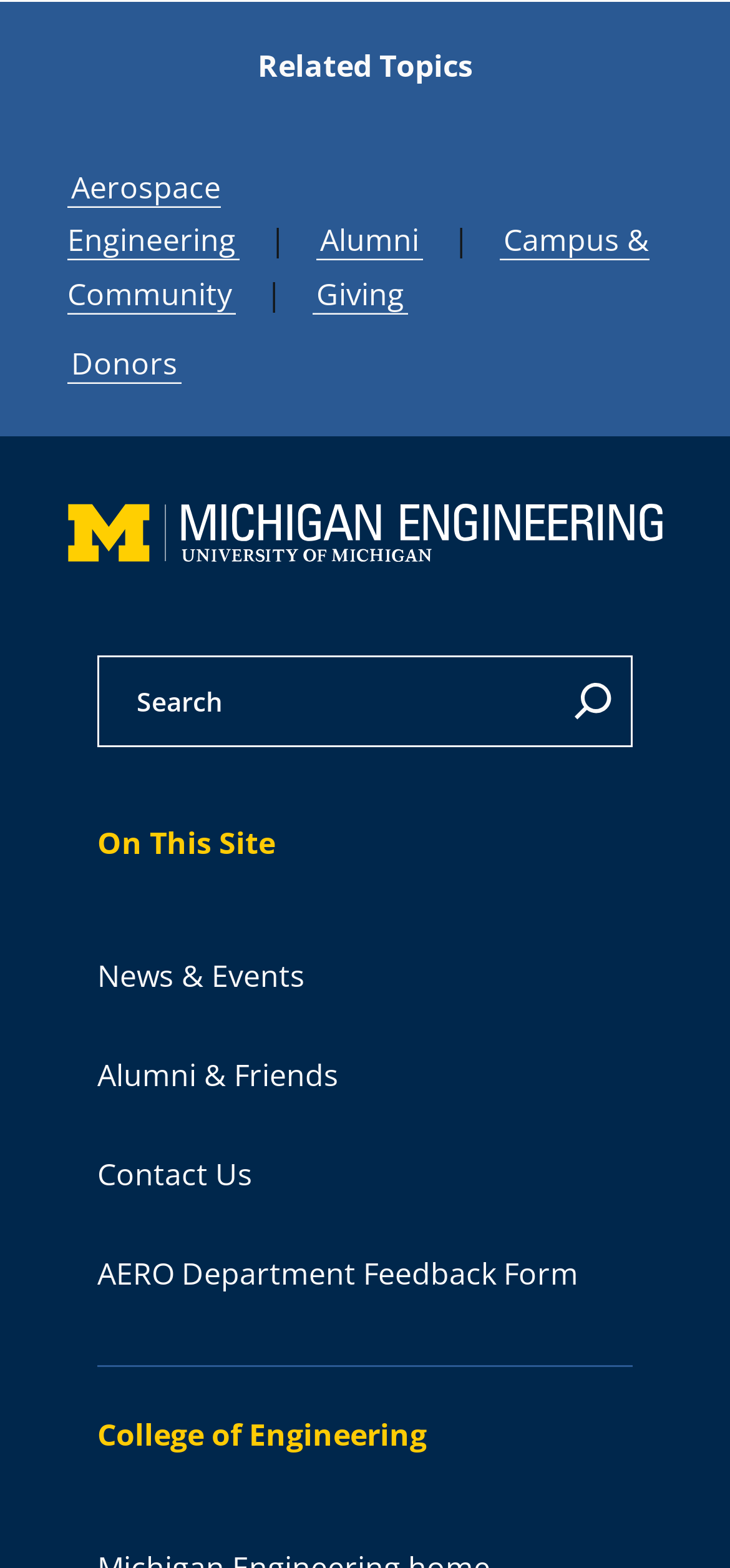What is the text above the search box?
Provide an in-depth and detailed explanation in response to the question.

I looked at the search box section and found the text 'Search' above the search box. This text is a static text element.